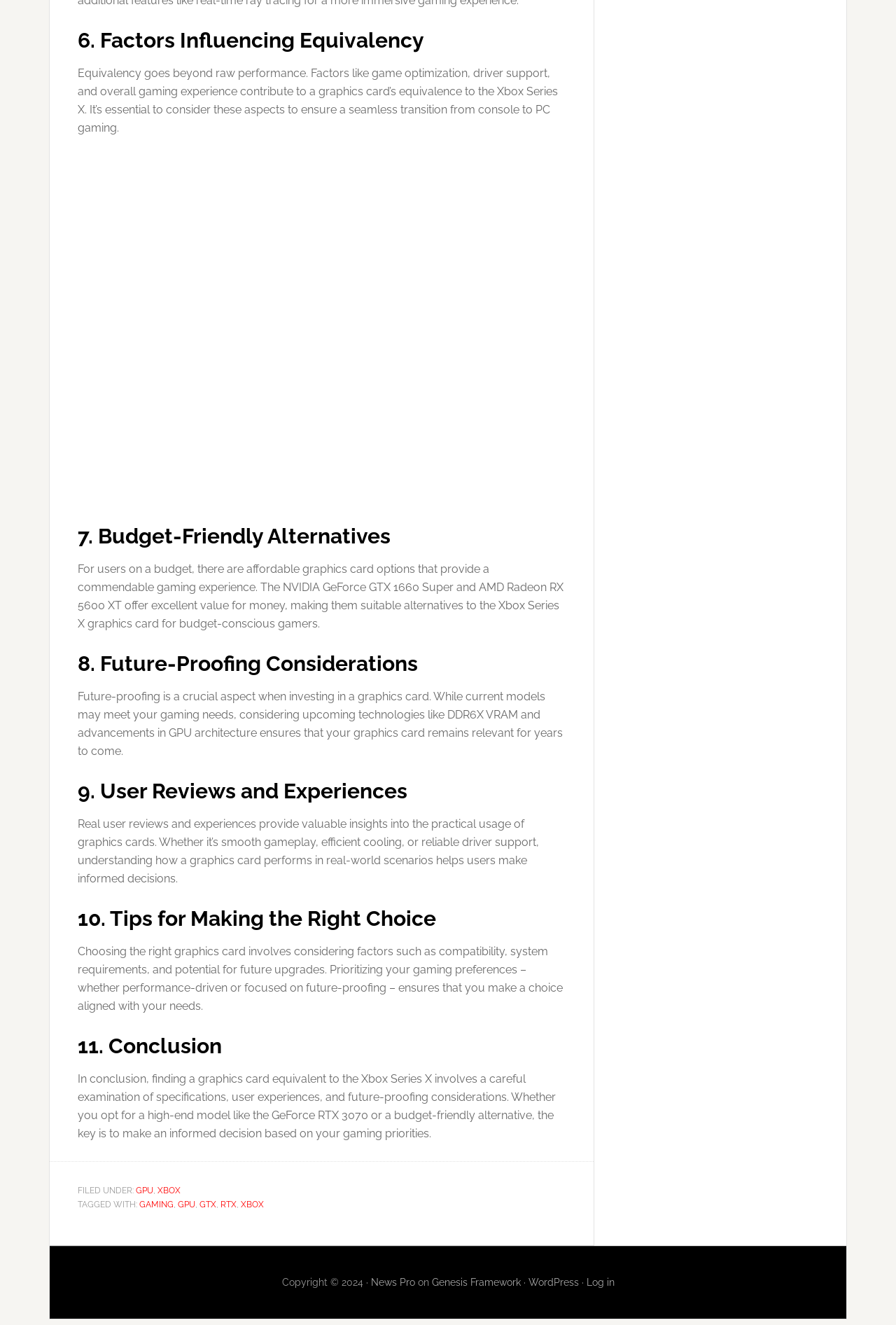Given the description of a UI element: "Xbox", identify the bounding box coordinates of the matching element in the webpage screenshot.

[0.176, 0.895, 0.202, 0.902]